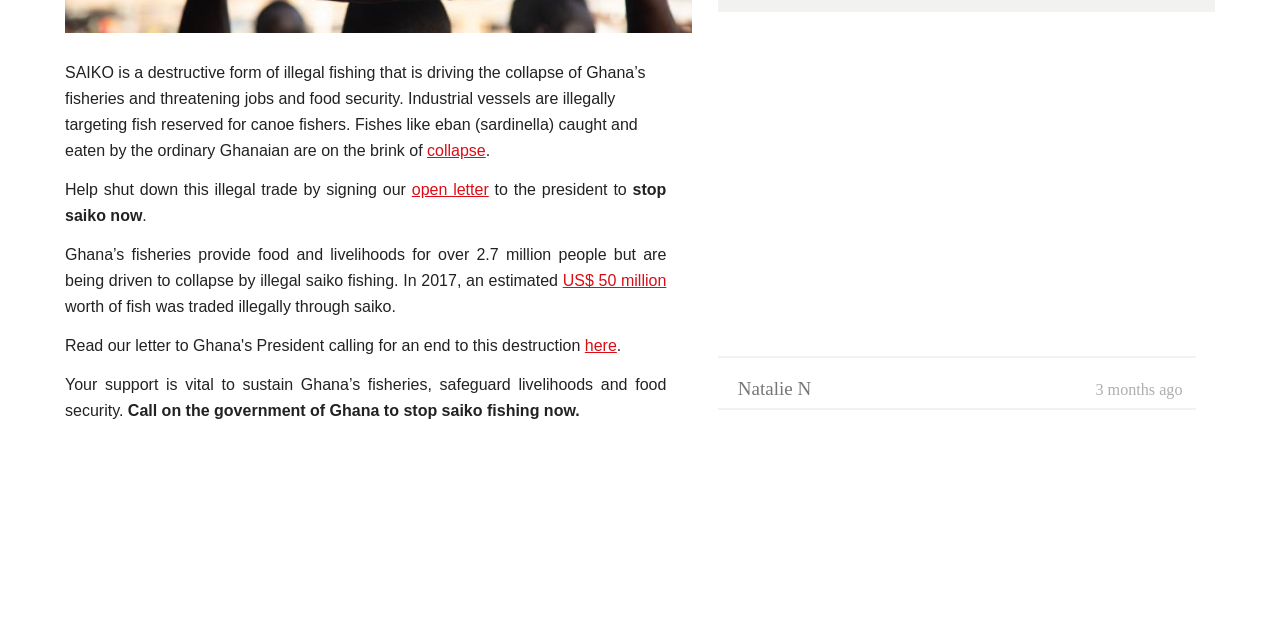Locate the bounding box for the described UI element: "US$ 50 million". Ensure the coordinates are four float numbers between 0 and 1, formatted as [left, top, right, bottom].

[0.44, 0.426, 0.521, 0.452]